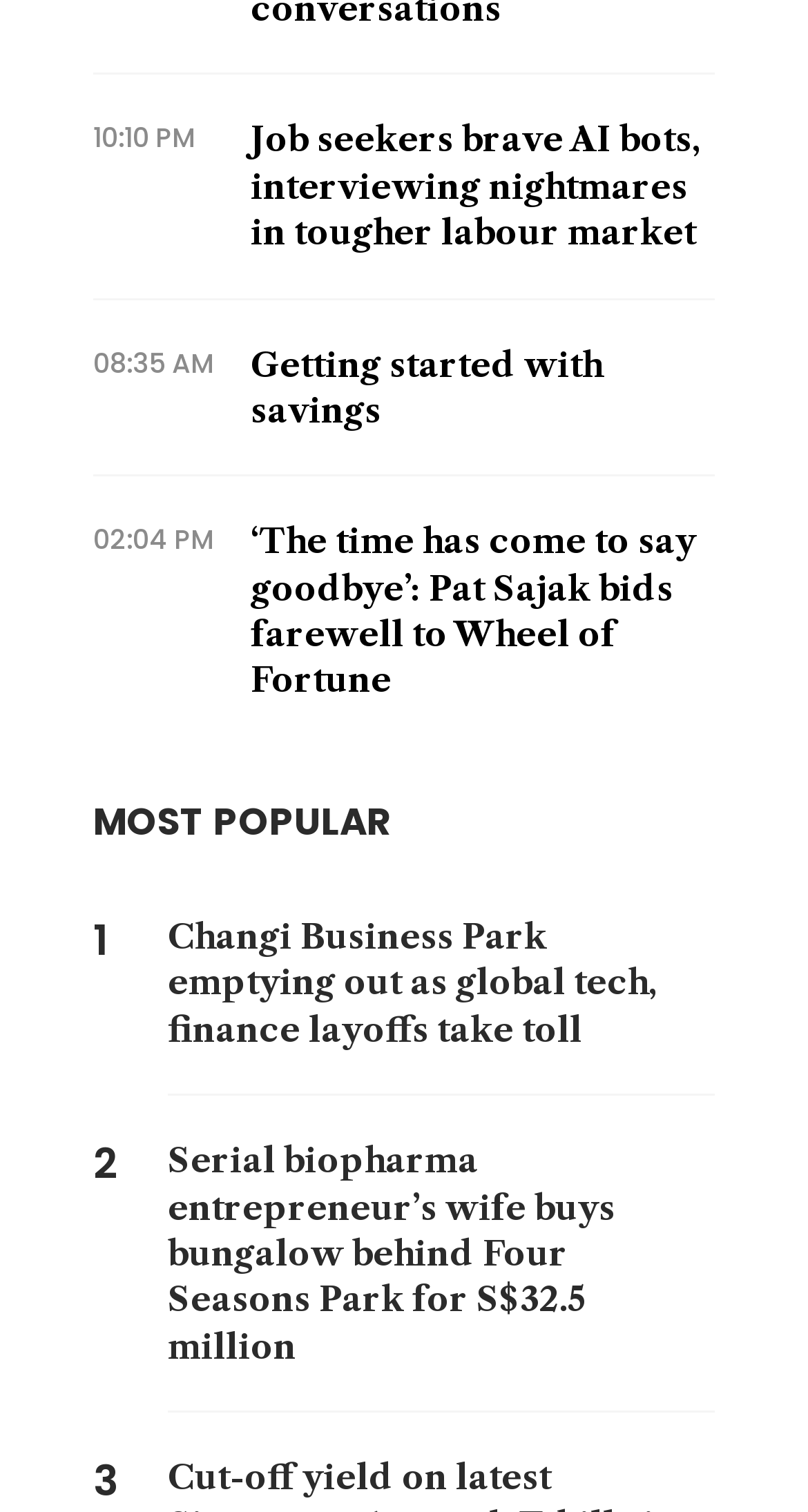How many StaticText elements are on the webpage?
Refer to the image and provide a one-word or short phrase answer.

3